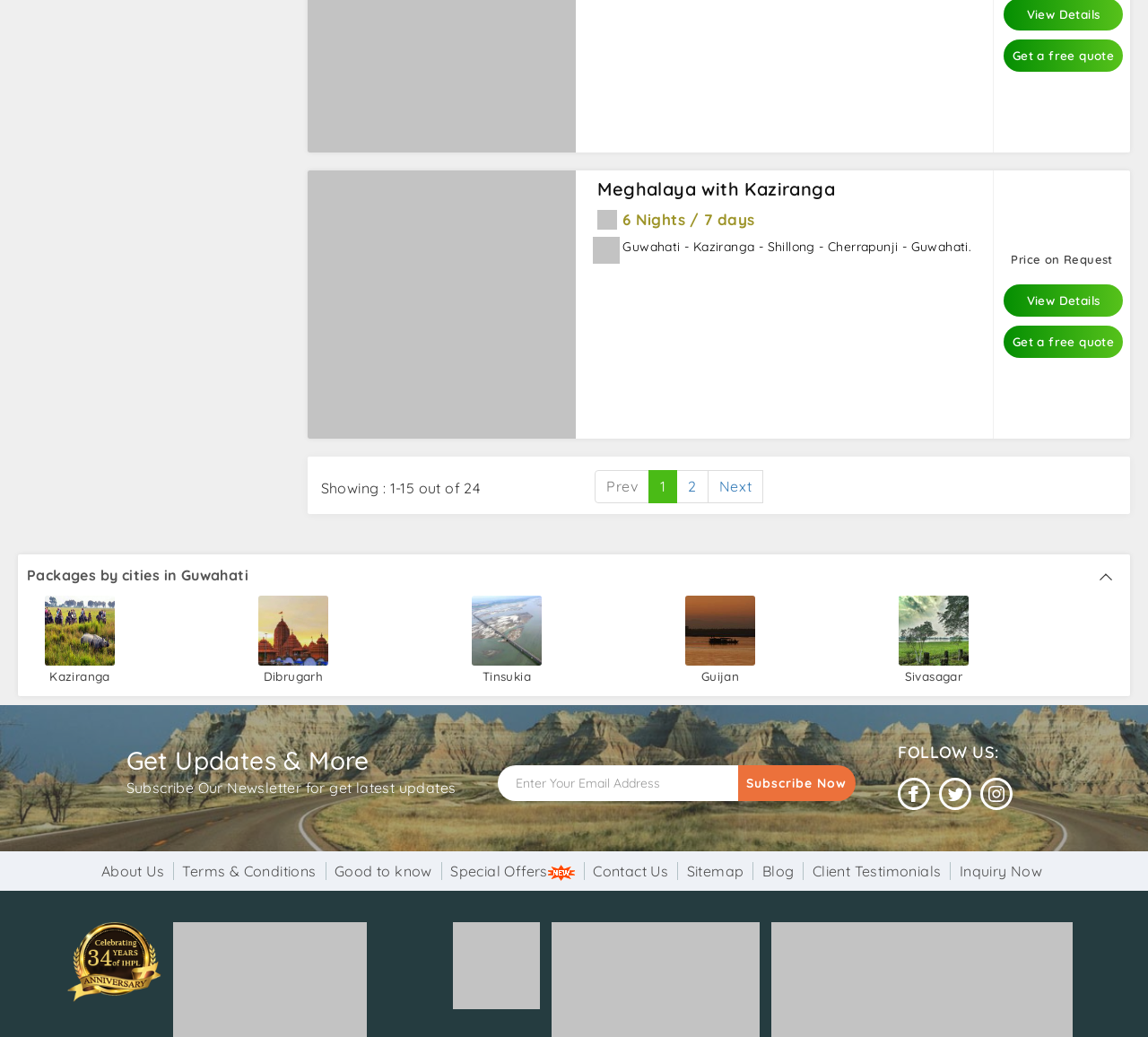Refer to the element description 2 and identify the corresponding bounding box in the screenshot. Format the coordinates as (top-left x, top-left y, bottom-right x, bottom-right y) with values in the range of 0 to 1.

[0.589, 0.454, 0.617, 0.485]